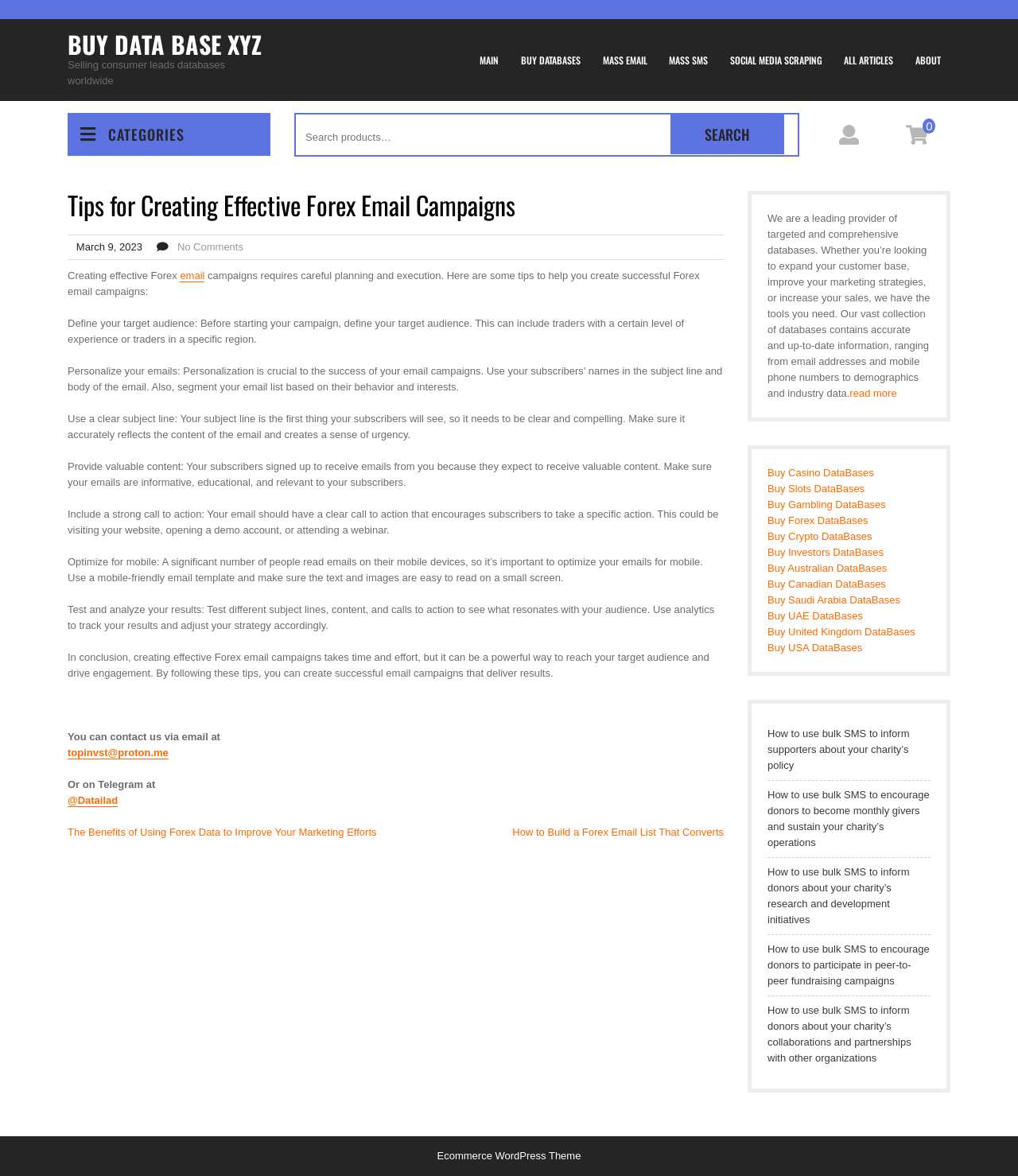Identify the bounding box of the UI element that matches this description: "Buy Data Base XYZ".

[0.066, 0.022, 0.257, 0.053]